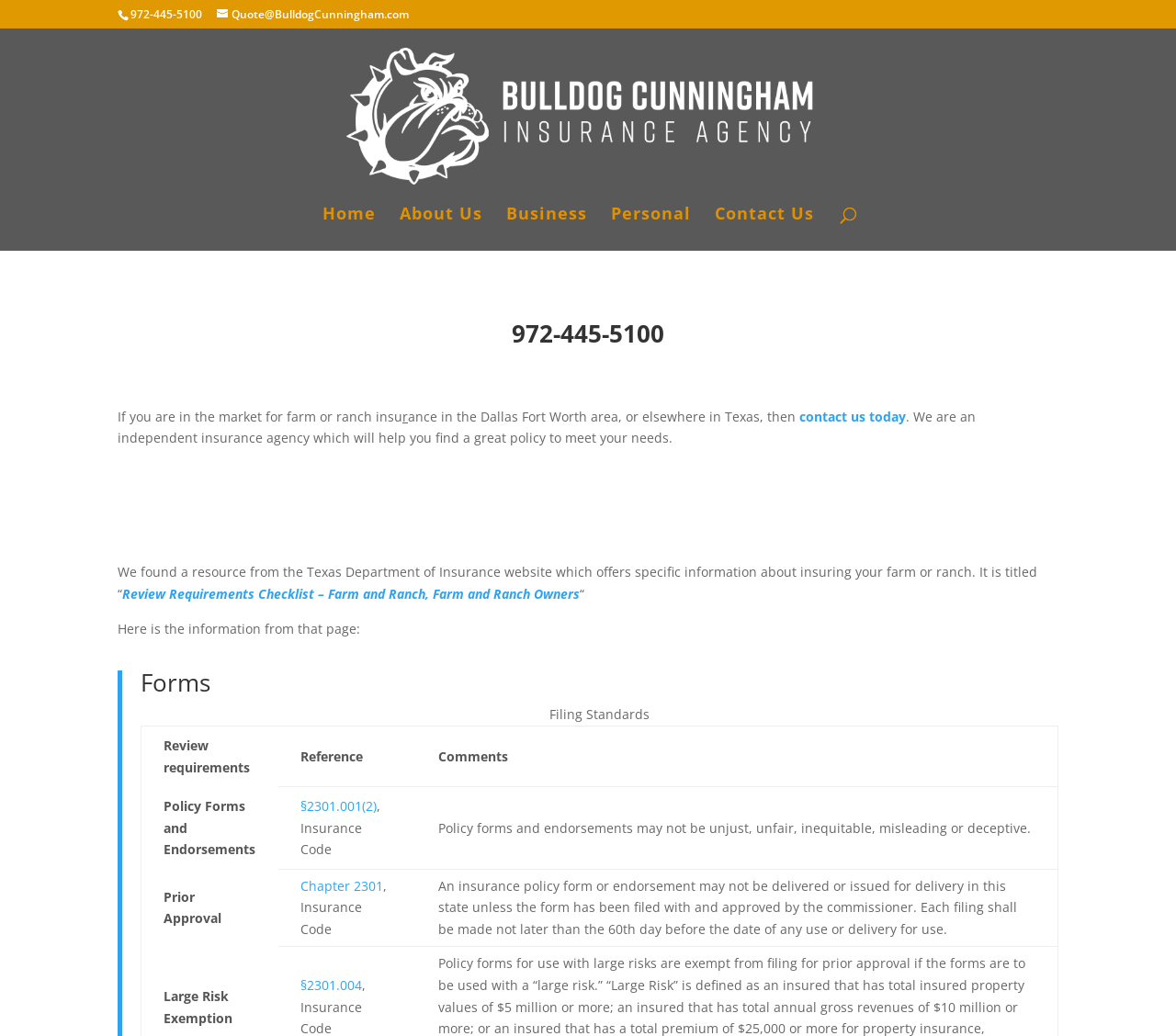What is the phone number to contact? Look at the image and give a one-word or short phrase answer.

972-445-5100